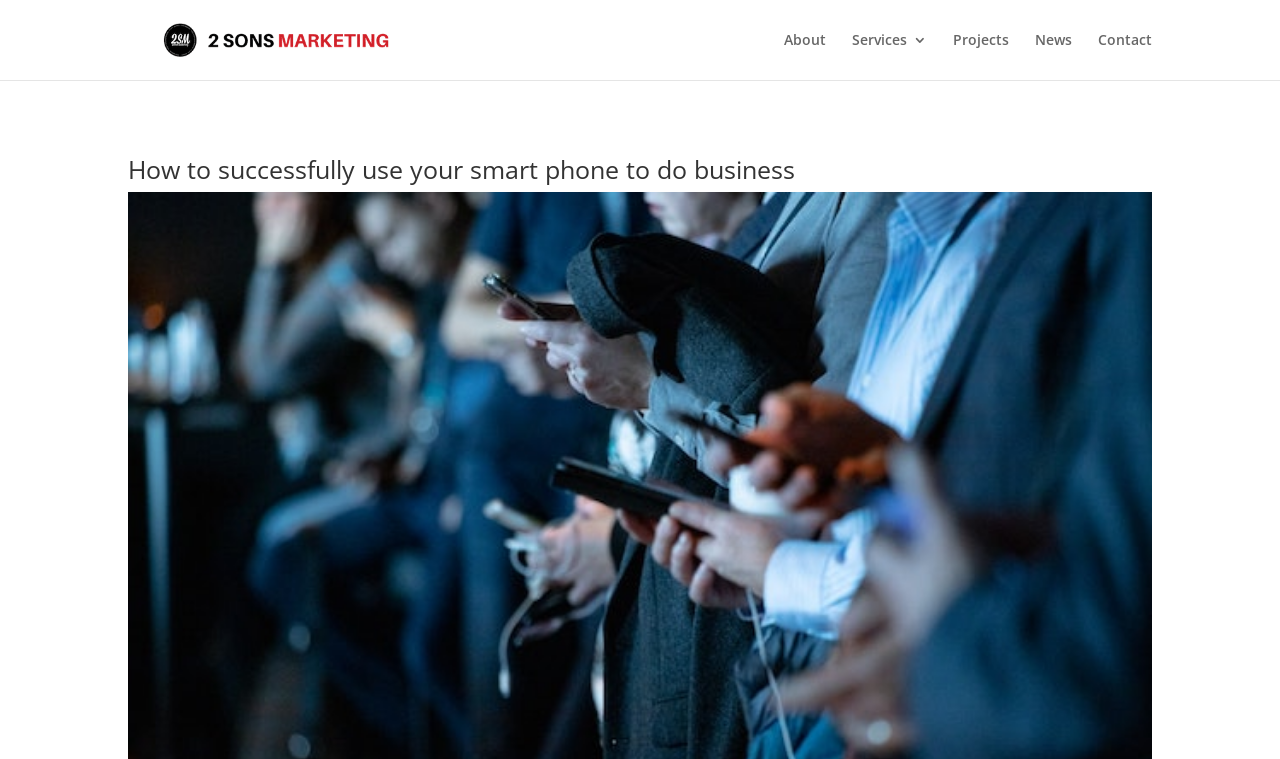What is the topic of the webpage? Based on the screenshot, please respond with a single word or phrase.

Using smart phone for business